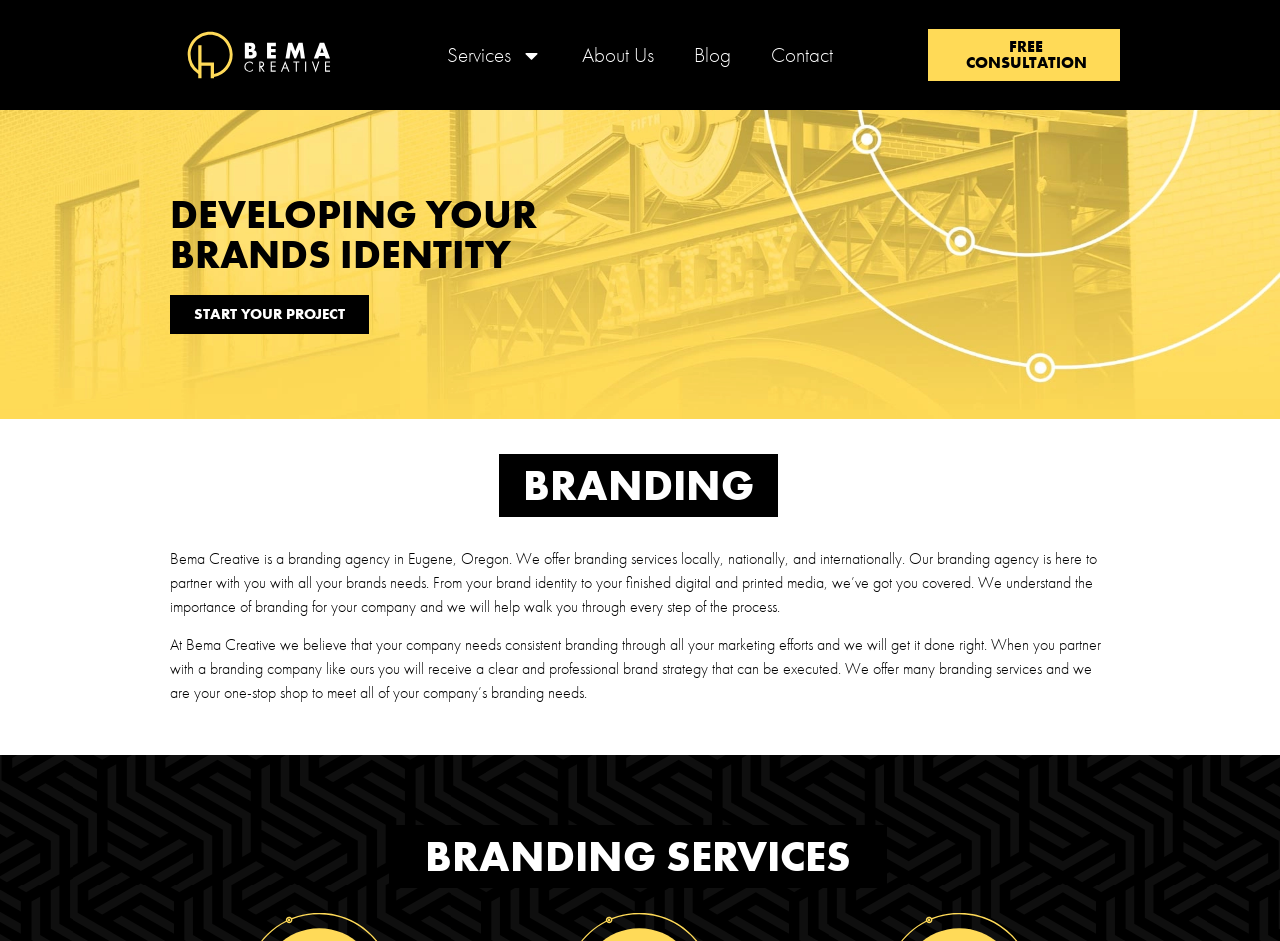Construct a comprehensive caption that outlines the webpage's structure and content.

The webpage is about Bema Creative, a branding agency in Eugene, Oregon. At the top, there are five links: an empty link, Services, About Us, Blog, and Contact, aligned horizontally and evenly spaced. The Services link has a popup menu. 

Below the links, there is a prominent call-to-action button "FREE CONSULTATION" on the right side. On the left side, there is a heading "DEVELOPING YOUR BRANDS IDENTITY" followed by a link "START YOUR PROJECT". 

Further down, there is a large heading "BRANDING" in the middle of the page. Below it, there are two paragraphs of text describing the agency's services and approach to branding. The text explains that the agency offers branding services locally, nationally, and internationally, and that they will help clients with all their branding needs. 

Finally, at the bottom, there is a heading "BRANDING SERVICES" in the middle of the page.